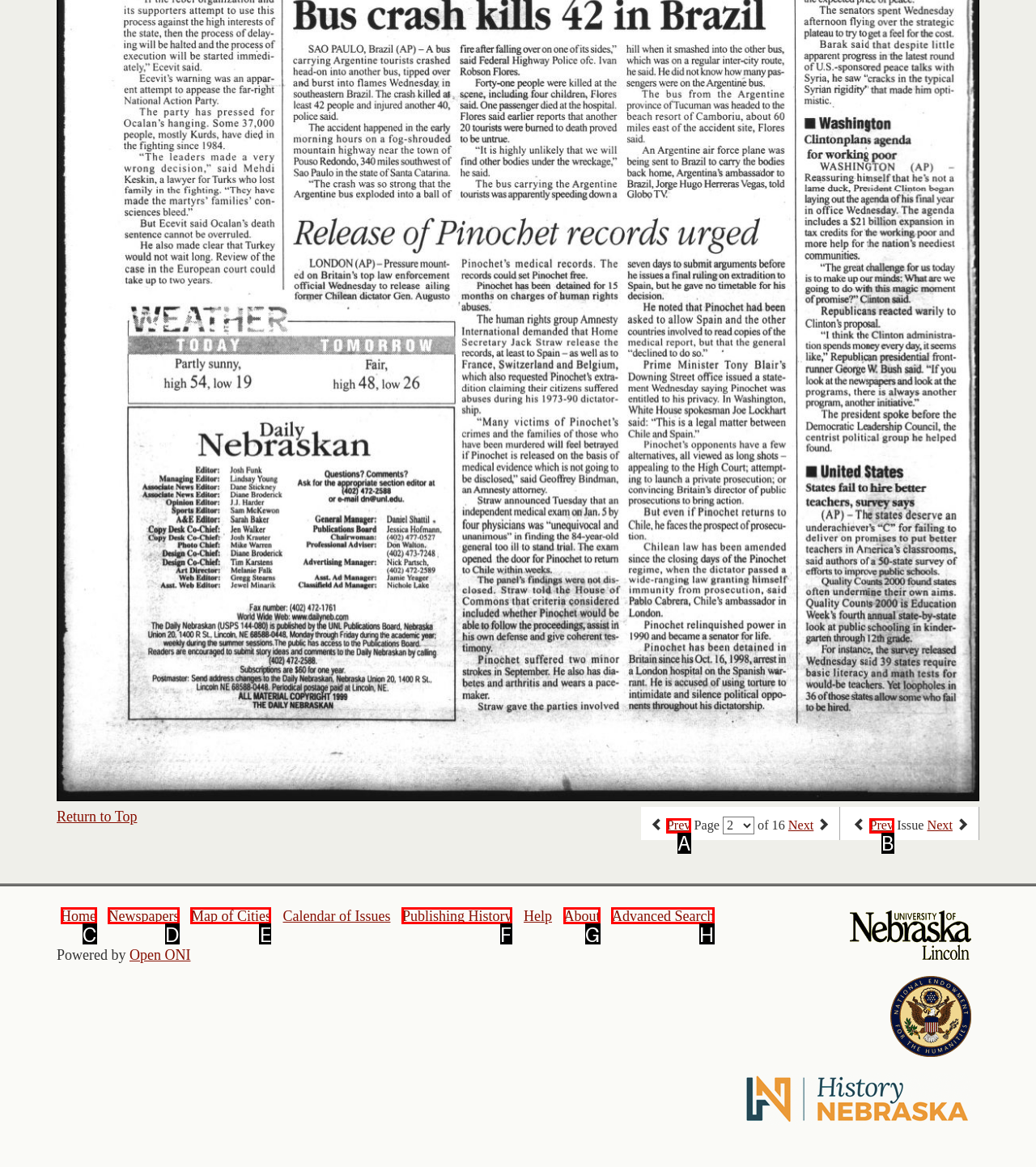Identify the HTML element that best matches the description: Advanced Search. Provide your answer by selecting the corresponding letter from the given options.

H